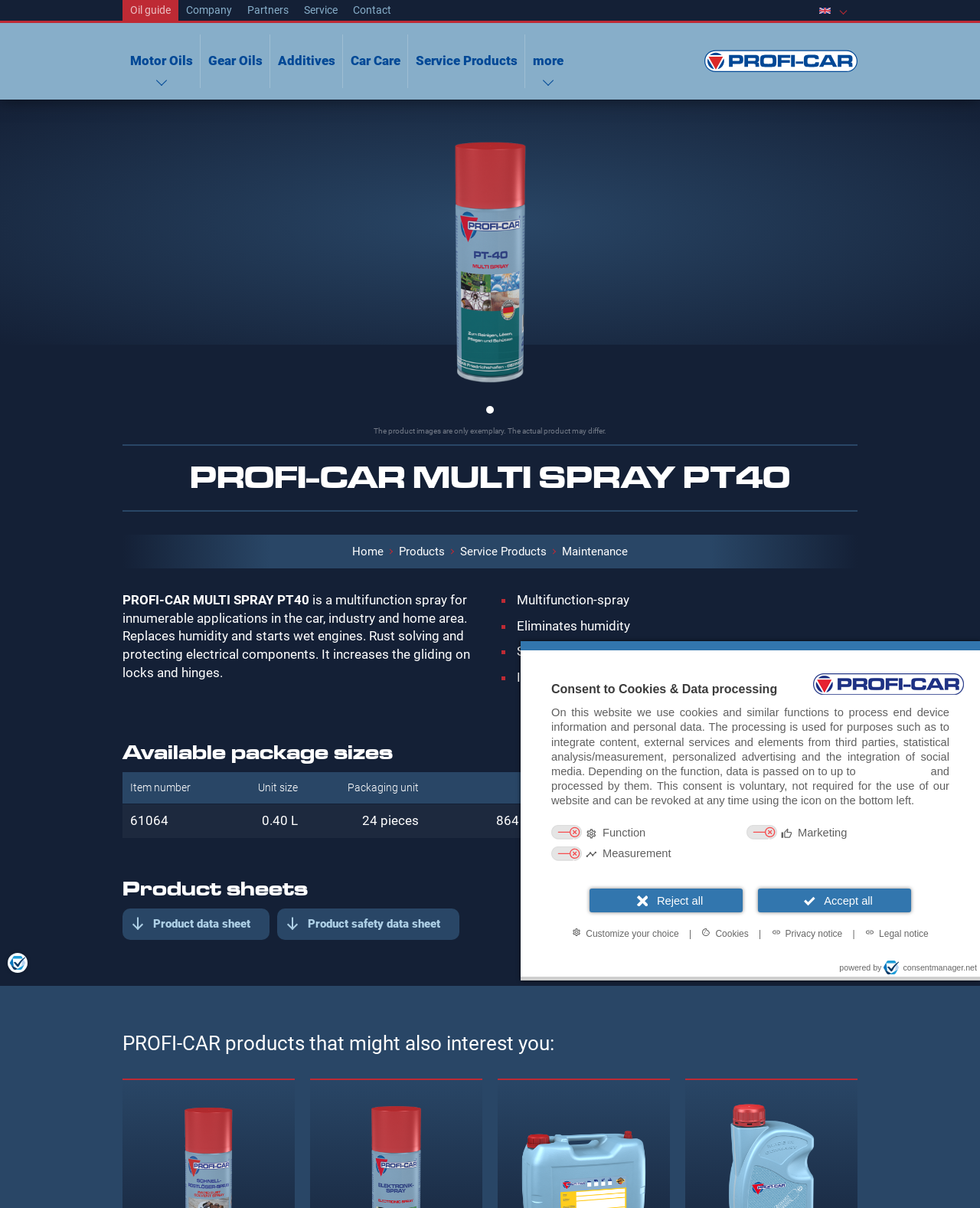Please mark the bounding box coordinates of the area that should be clicked to carry out the instruction: "View oil guide".

[0.125, 0.0, 0.182, 0.017]